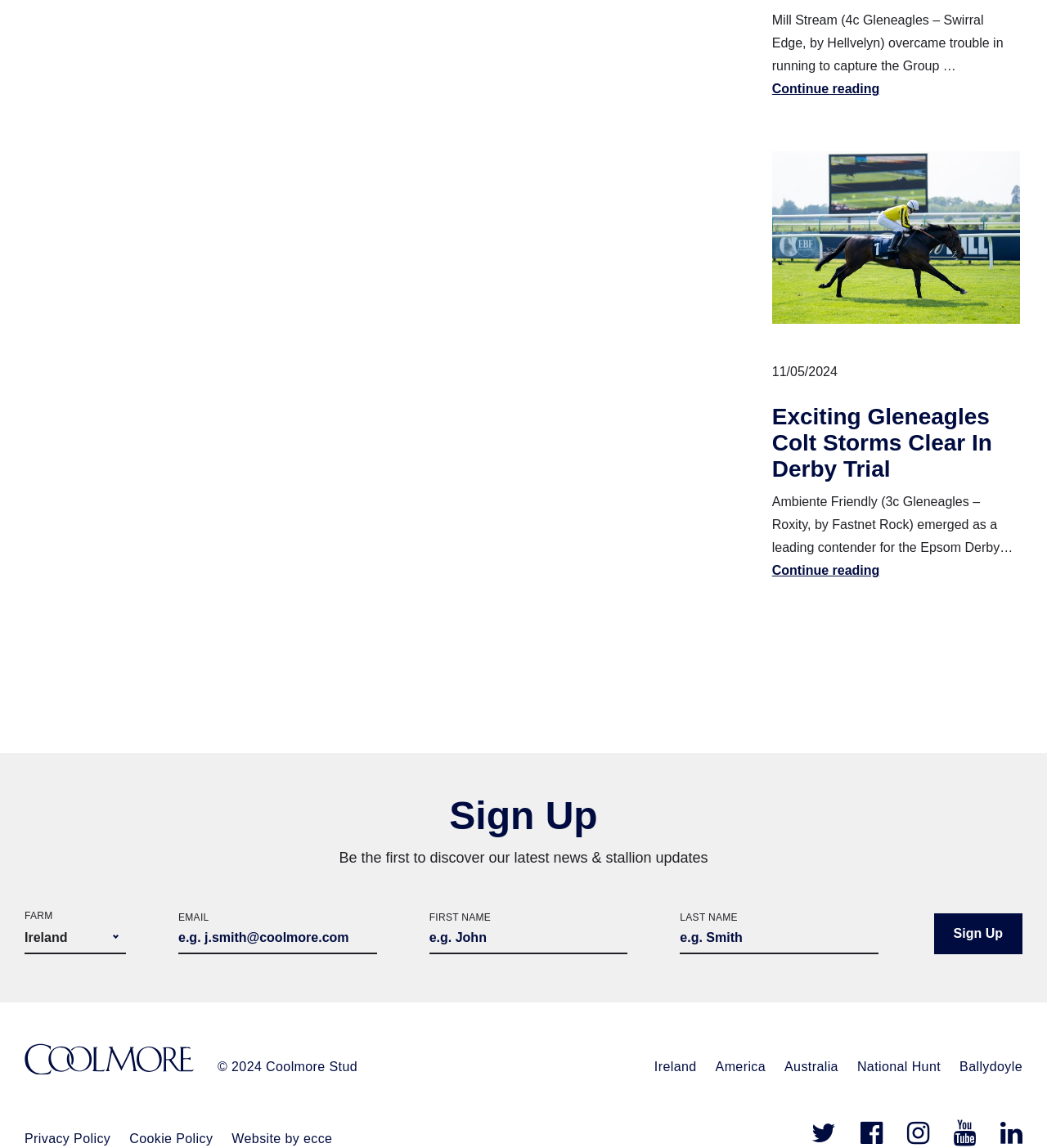What is the main topic of this webpage?
Based on the image, provide a one-word or brief-phrase response.

Horse racing